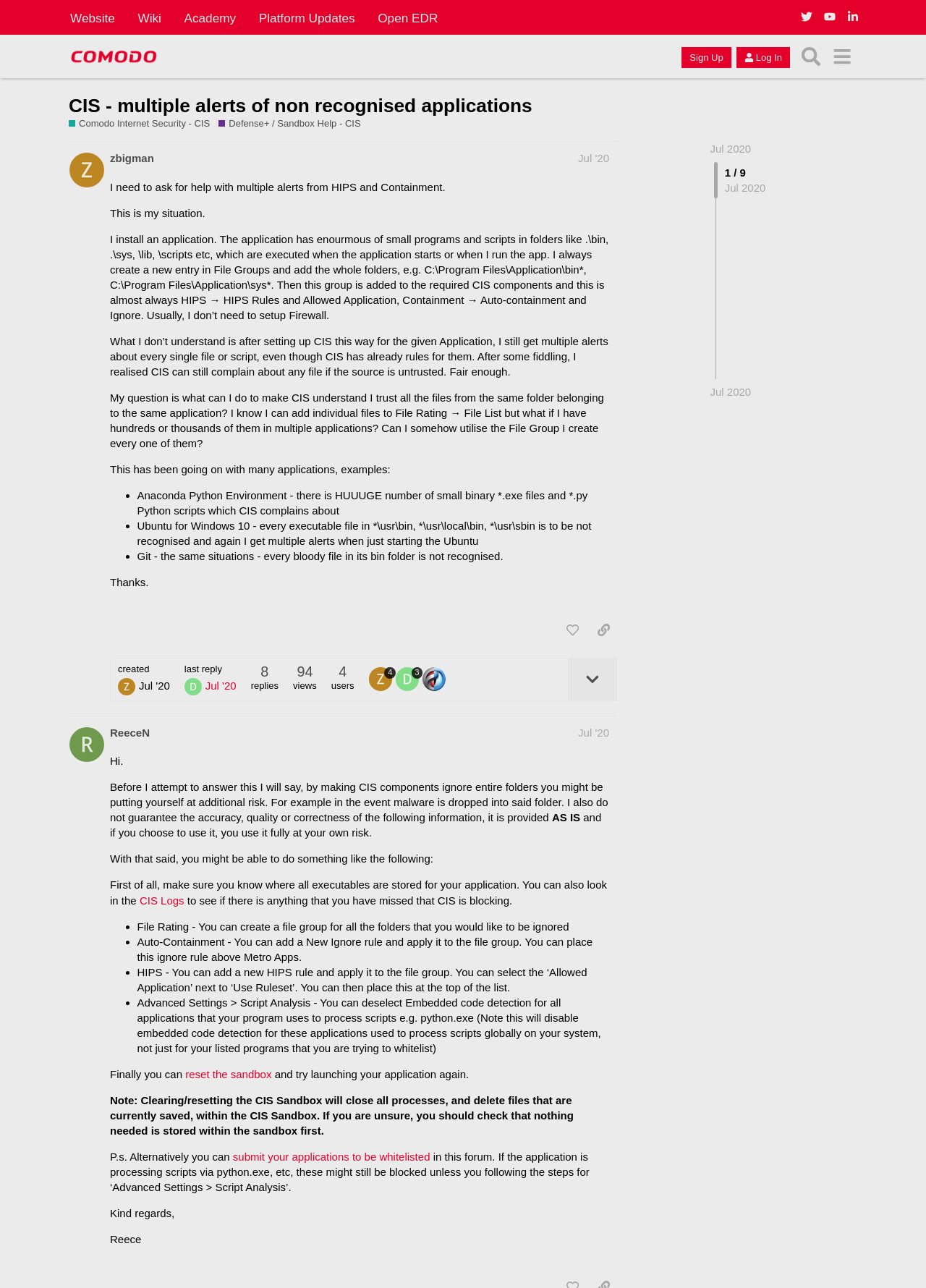What is the username of the user who created the post?
Give a single word or phrase answer based on the content of the image.

zbigman